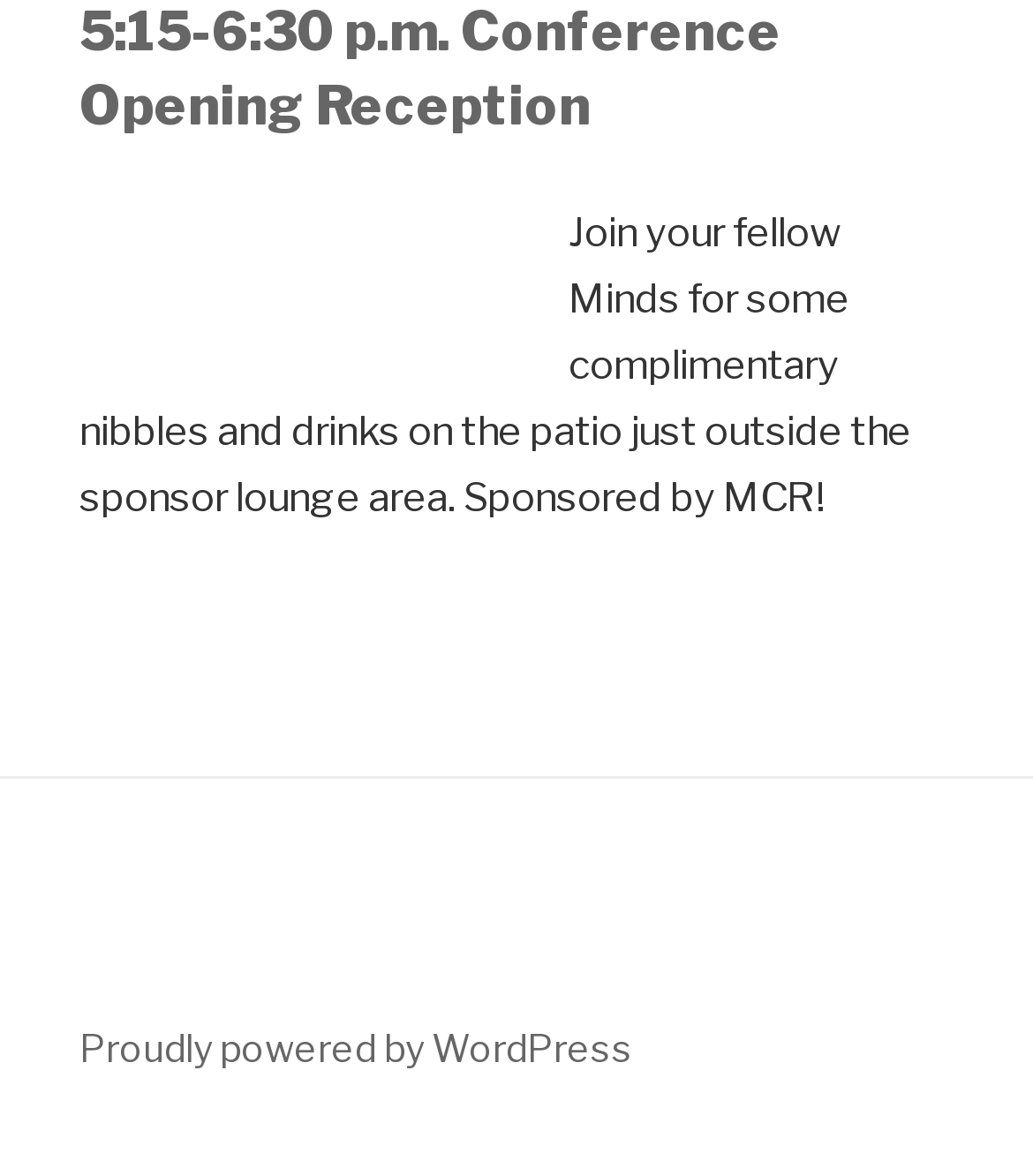Find the bounding box of the UI element described as: "Proudly powered by WordPress". The bounding box coordinates should be given as four float values between 0 and 1, i.e., [left, top, right, bottom].

[0.077, 0.872, 0.613, 0.911]